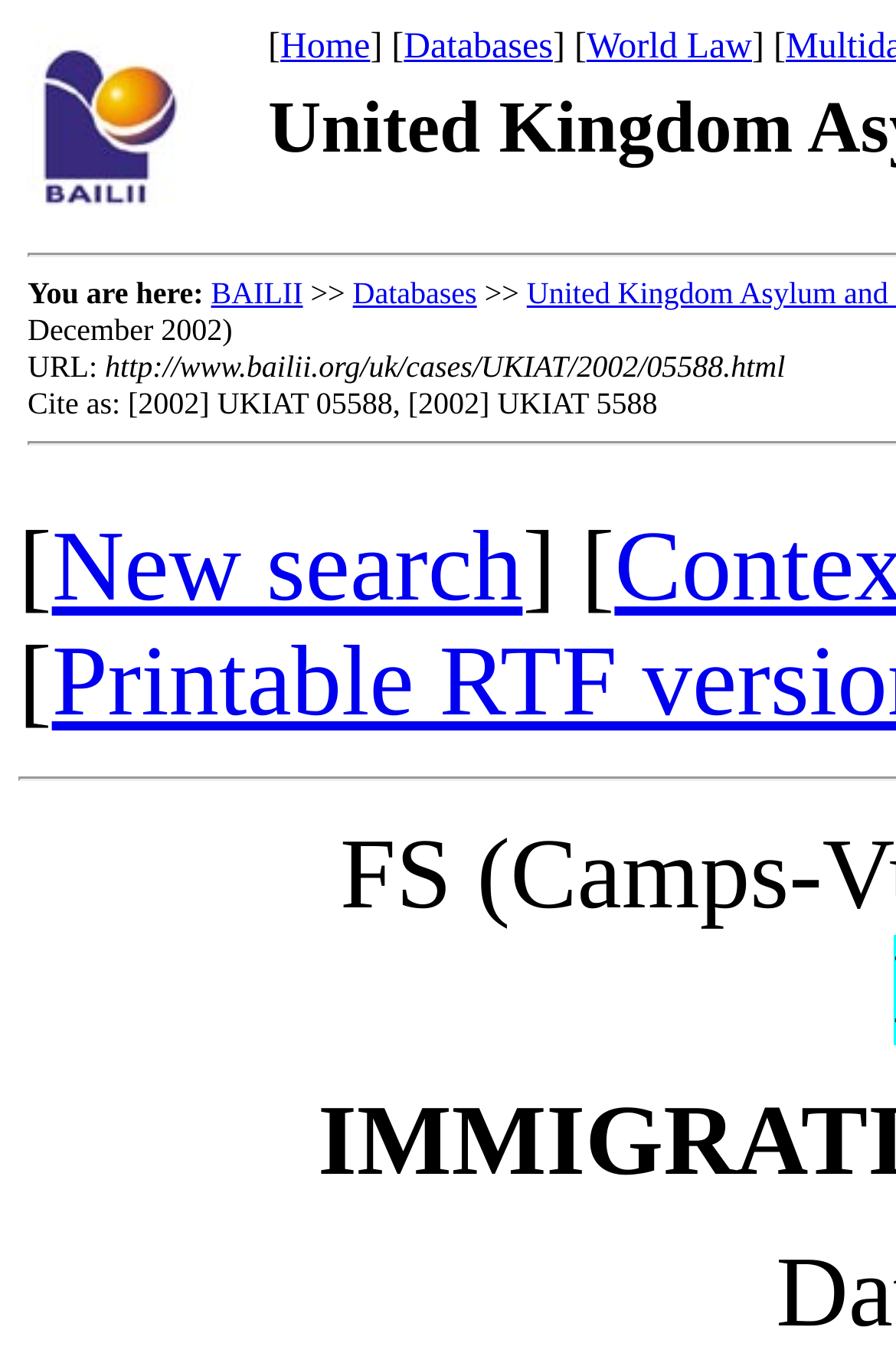Look at the image and give a detailed response to the following question: What is the name of the website?

The name of the website can be found in the top-left corner of the webpage, where it is written as 'BAILII' in a layout table cell.